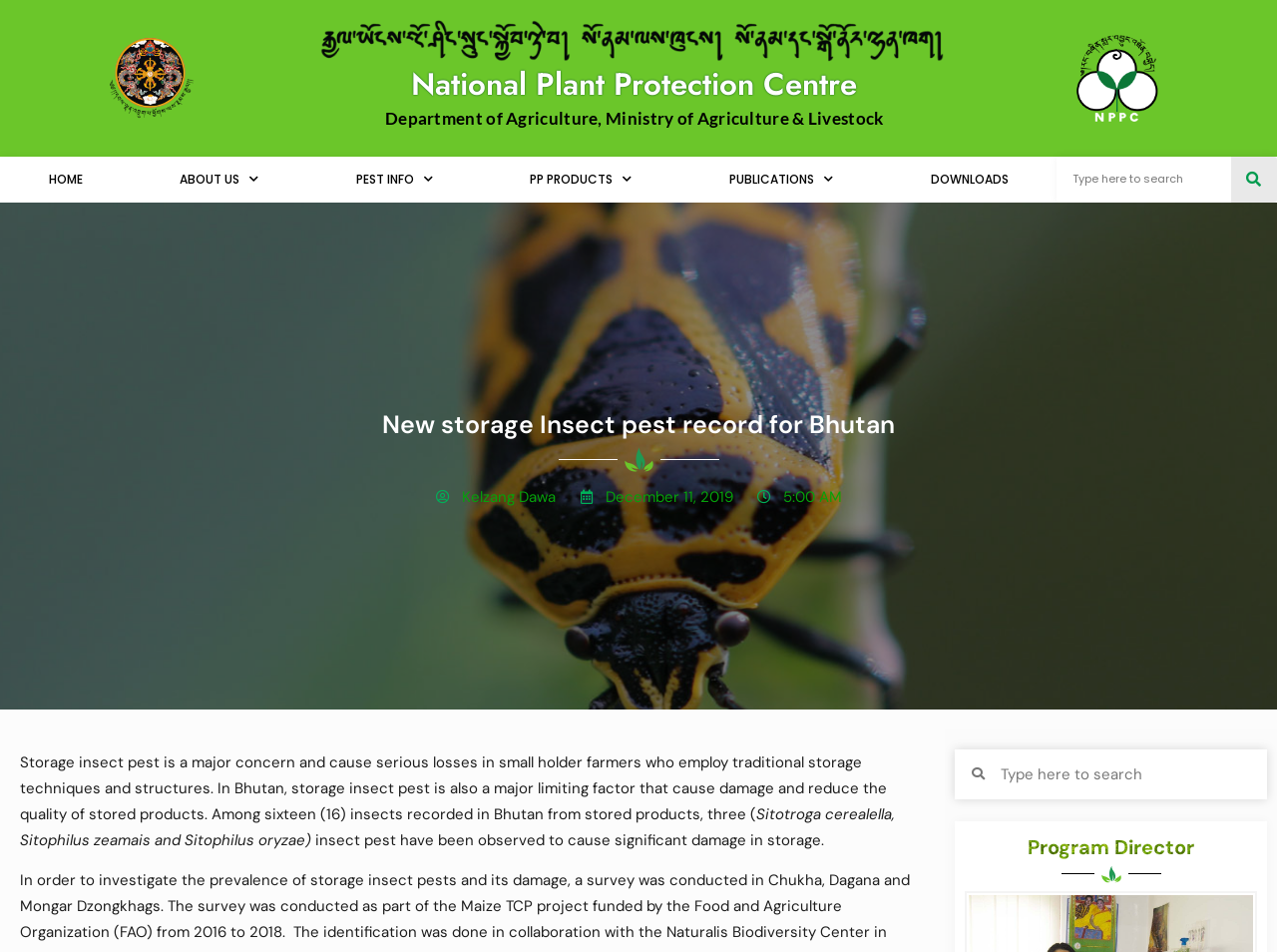Highlight the bounding box of the UI element that corresponds to this description: "About Us".

[0.103, 0.164, 0.241, 0.213]